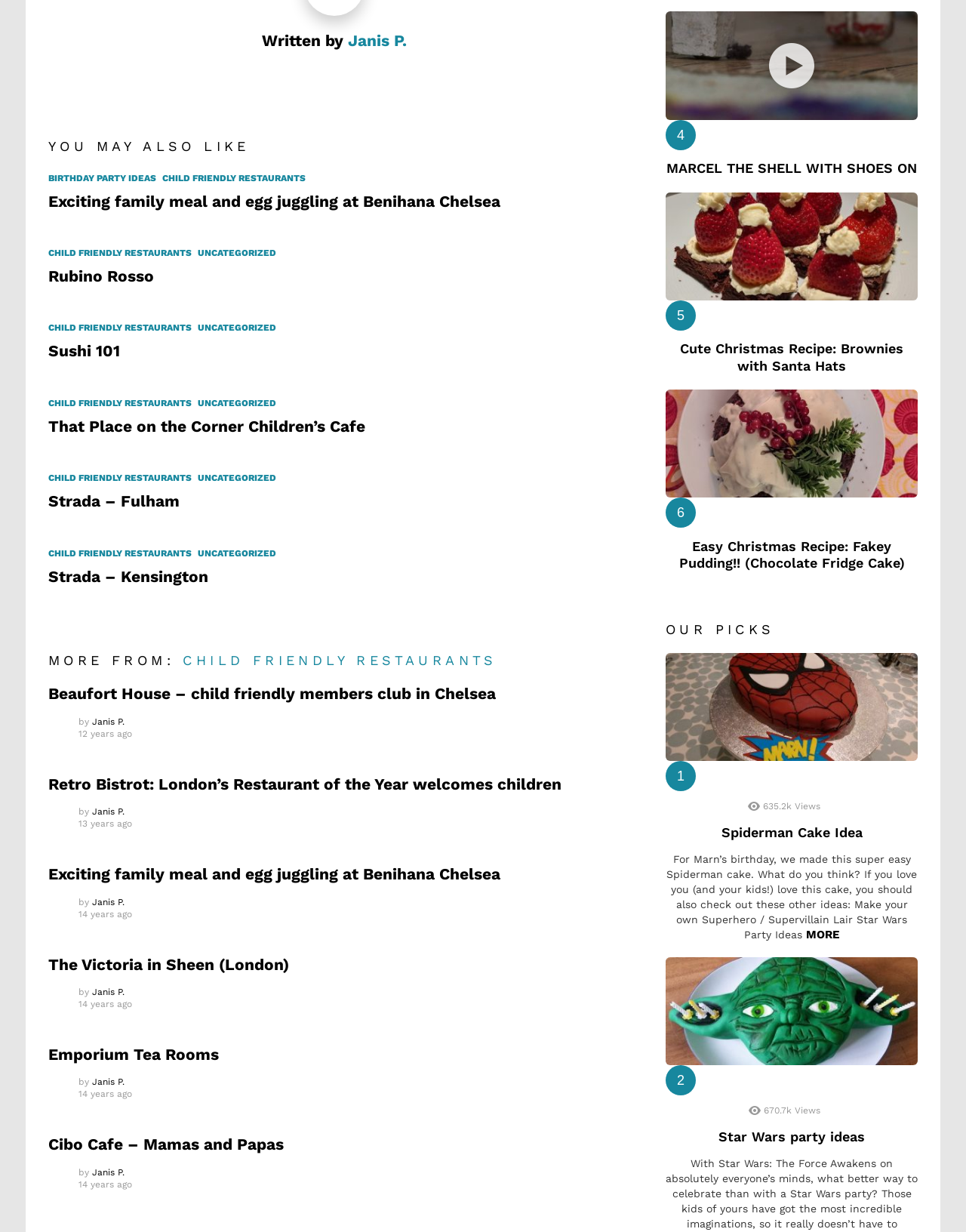What is the author of the articles on this webpage?
Analyze the image and provide a thorough answer to the question.

The author of the articles on this webpage is Janis P., which can be found in the header section of the webpage, where it says 'Written by Janis P.' and also in the footer section of each article, where it says 'by Janis P.'.